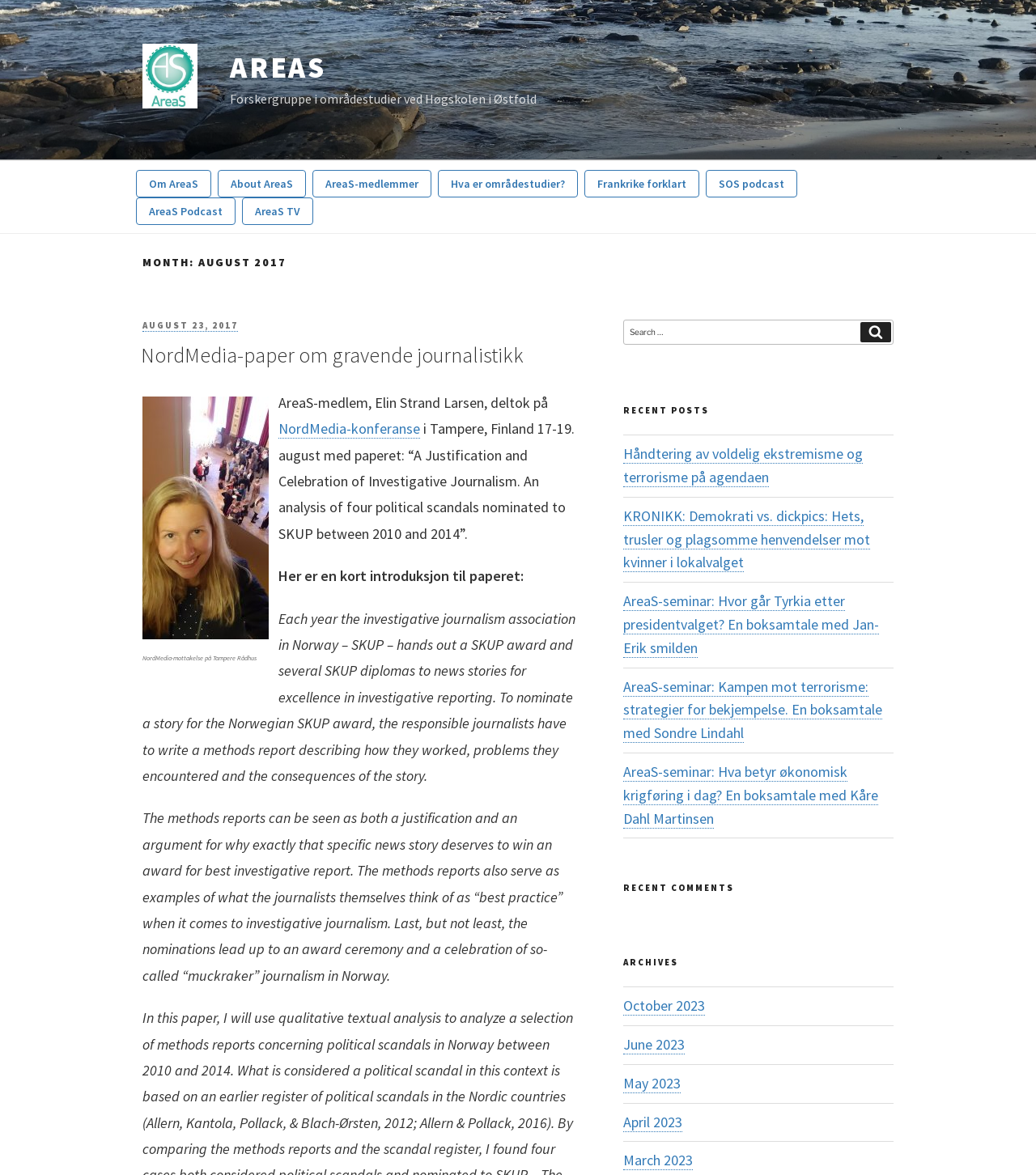Please identify the bounding box coordinates for the region that you need to click to follow this instruction: "Click on the 'AreaS-seminar: Hvor går Tyrkia etter presidentvalget?' link".

[0.602, 0.504, 0.848, 0.56]